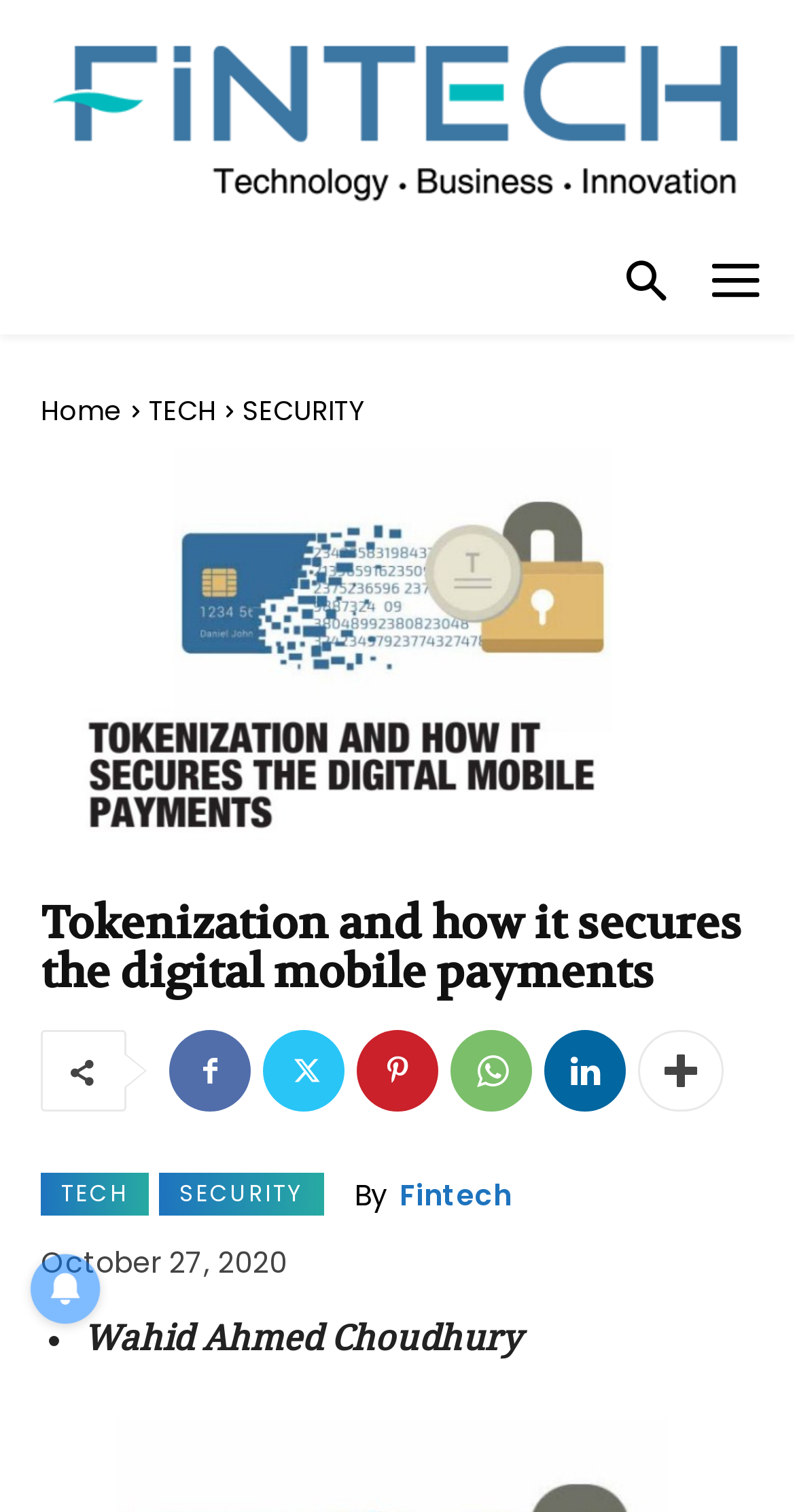Please provide the bounding box coordinates for the element that needs to be clicked to perform the following instruction: "Go to Home page". The coordinates should be given as four float numbers between 0 and 1, i.e., [left, top, right, bottom].

[0.051, 0.26, 0.154, 0.285]